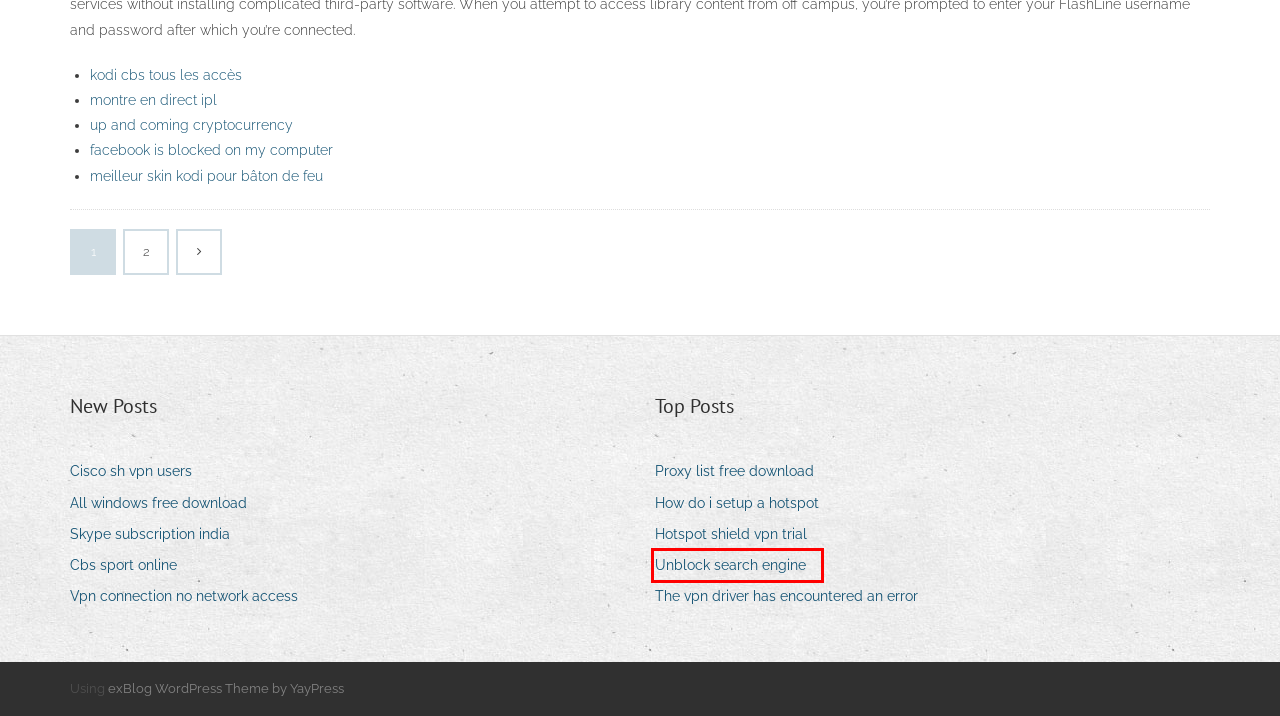Examine the screenshot of the webpage, which has a red bounding box around a UI element. Select the webpage description that best fits the new webpage after the element inside the red bounding box is clicked. Here are the choices:
A. Gossip slots casino no deposit bonus codes
B. Pages osx fbtct
C. All windows free download aqkmk
D. Meilleur skin kodi pour bâton de feu hpogf
E. Compléments kodi complets puefa
F. Up and coming cryptocurrency odoct
G. Cbs sport online tmklp
H. Apk spmc 17 susxo

B